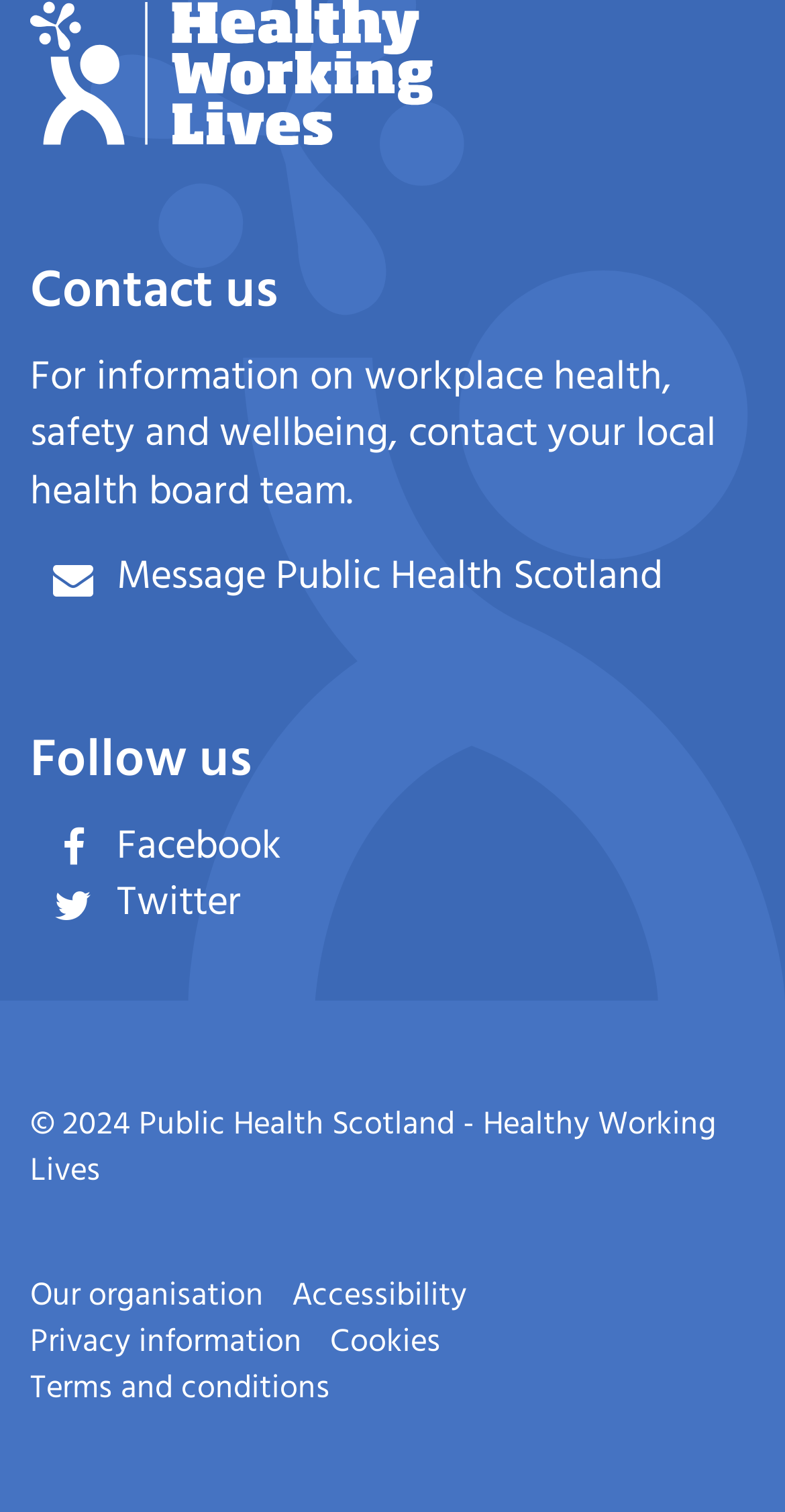Find and provide the bounding box coordinates for the UI element described here: "Terms and conditions". The coordinates should be given as four float numbers between 0 and 1: [left, top, right, bottom].

[0.038, 0.9, 0.421, 0.935]